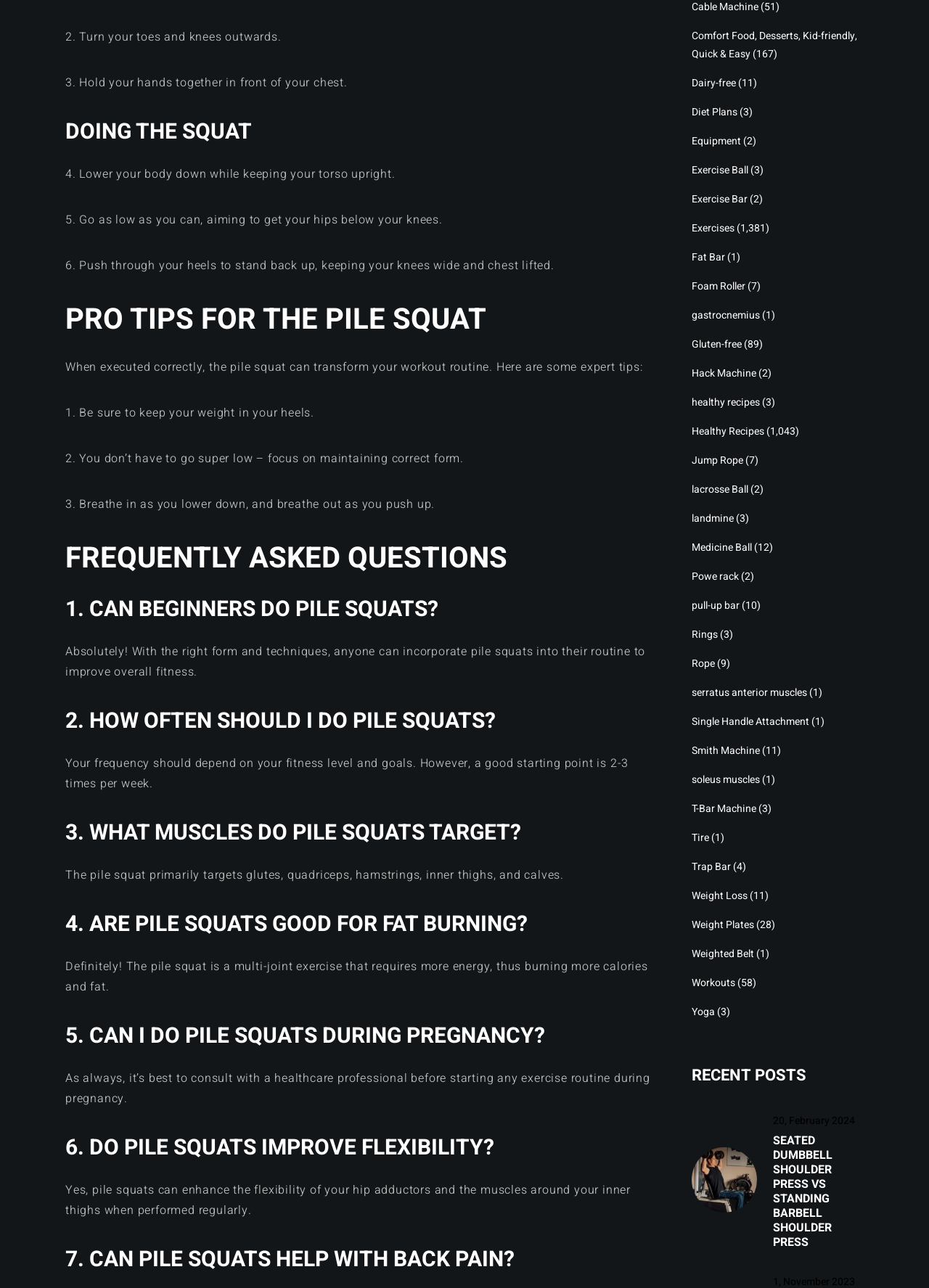How many steps are involved in doing the Pile Squat?
Look at the image and construct a detailed response to the question.

By counting the numbered steps in the 'DOING THE SQUAT' section, we can see that there are 6 steps involved in doing the Pile Squat.